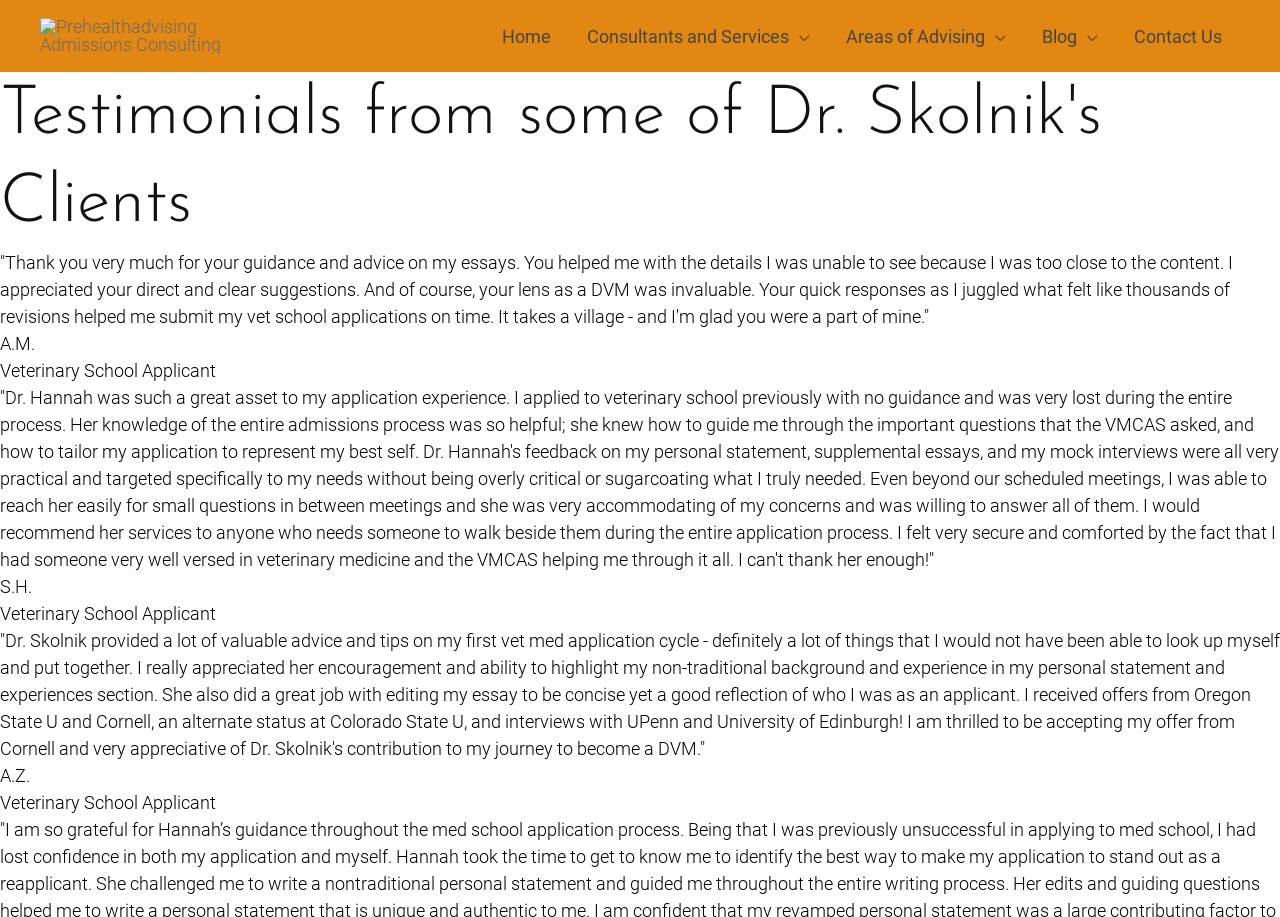What is the name of the consulting service?
Refer to the image and give a detailed answer to the query.

The name of the consulting service can be found in the top-left corner of the webpage, where it is written as 'Dr. Skolnik's Testimonials - Prehealthadvising Admissions Consulting'. This is also confirmed by the link element with the text 'Prehealthadvising Admissions Consulting'.